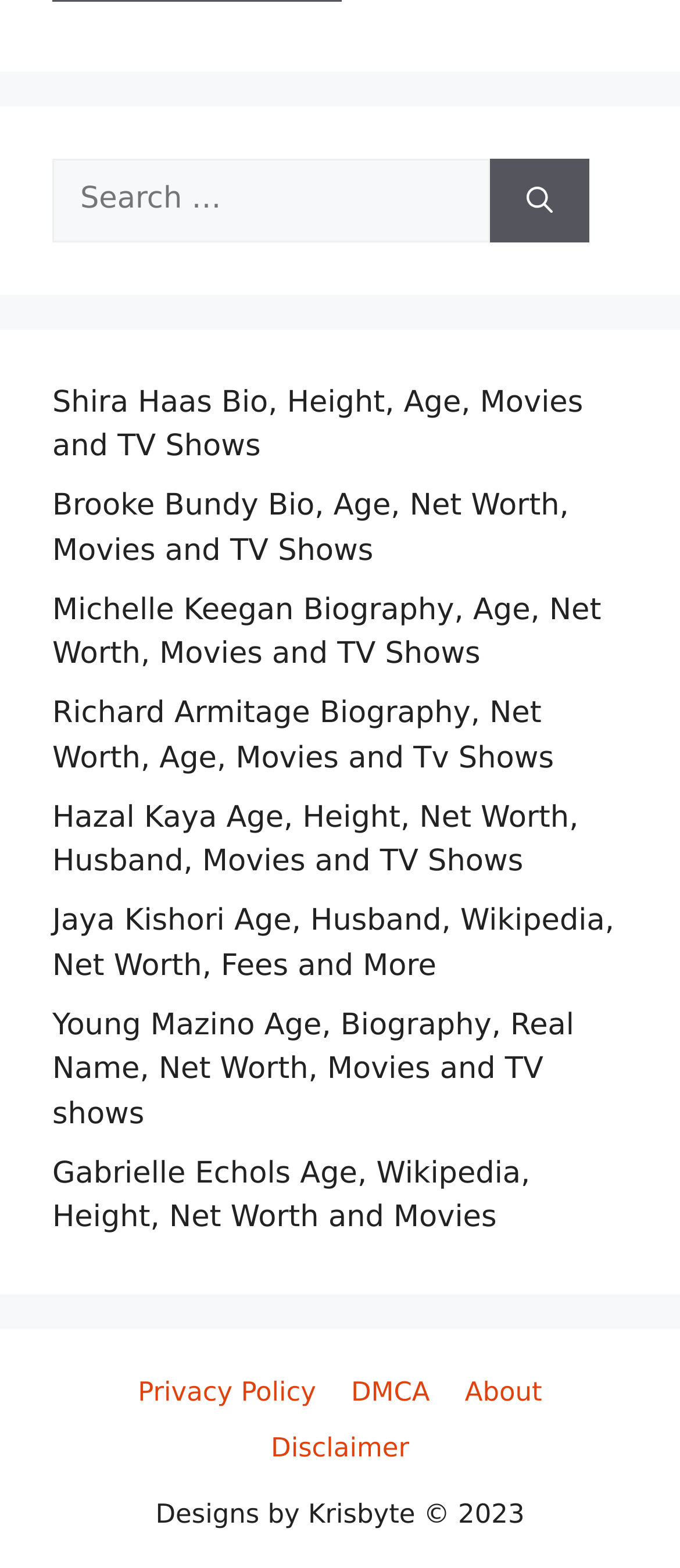What is the purpose of the search box?
Please provide a comprehensive answer based on the details in the screenshot.

The search box is located at the top of the webpage with a label 'Search for:' and a button 'Search'. This suggests that the user can input a query to search for celebrities, and the webpage will provide relevant results.